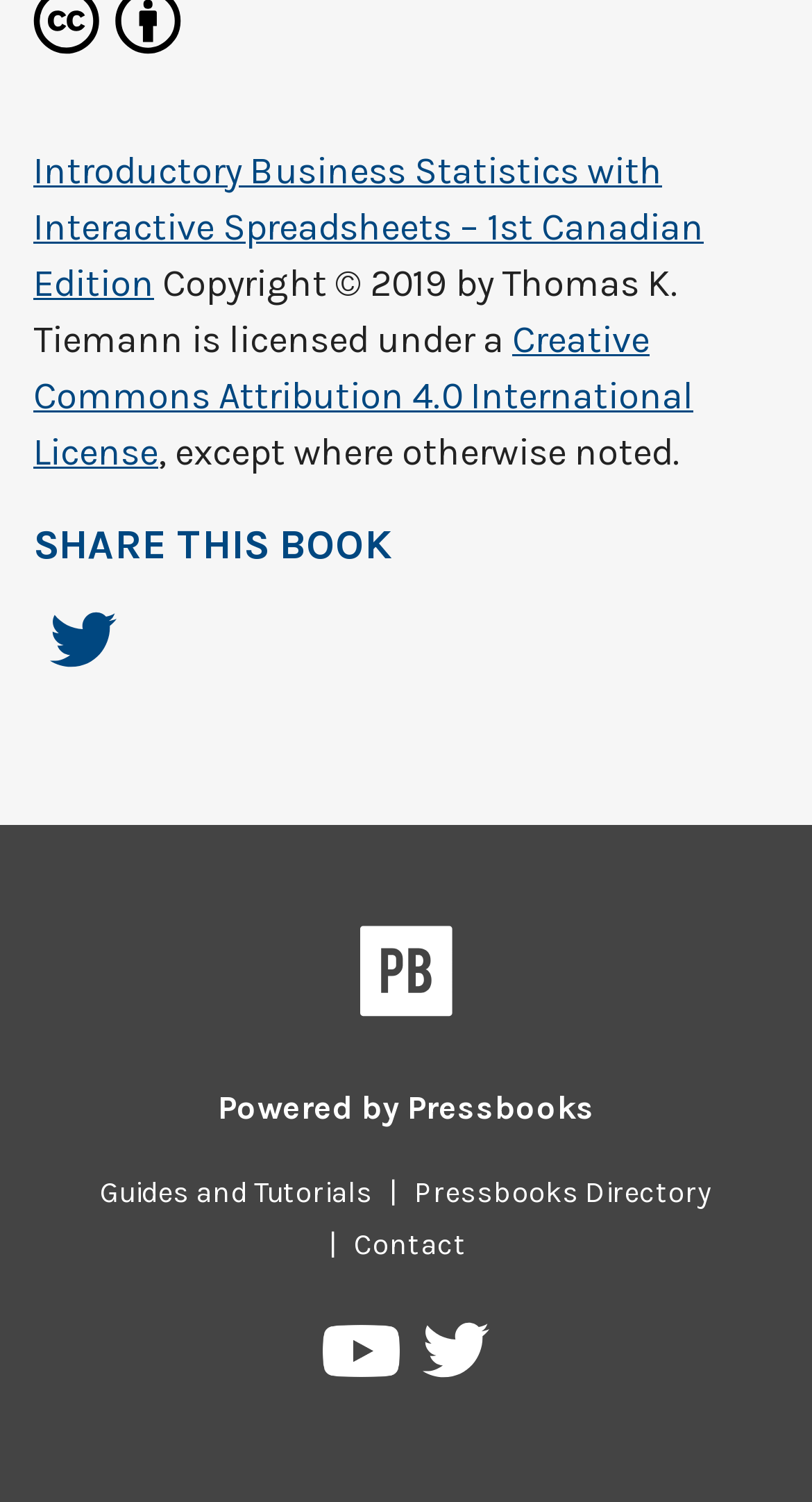Find the bounding box coordinates of the clickable area required to complete the following action: "Read the Creative Commons Attribution 4.0 International License".

[0.041, 0.211, 0.854, 0.316]